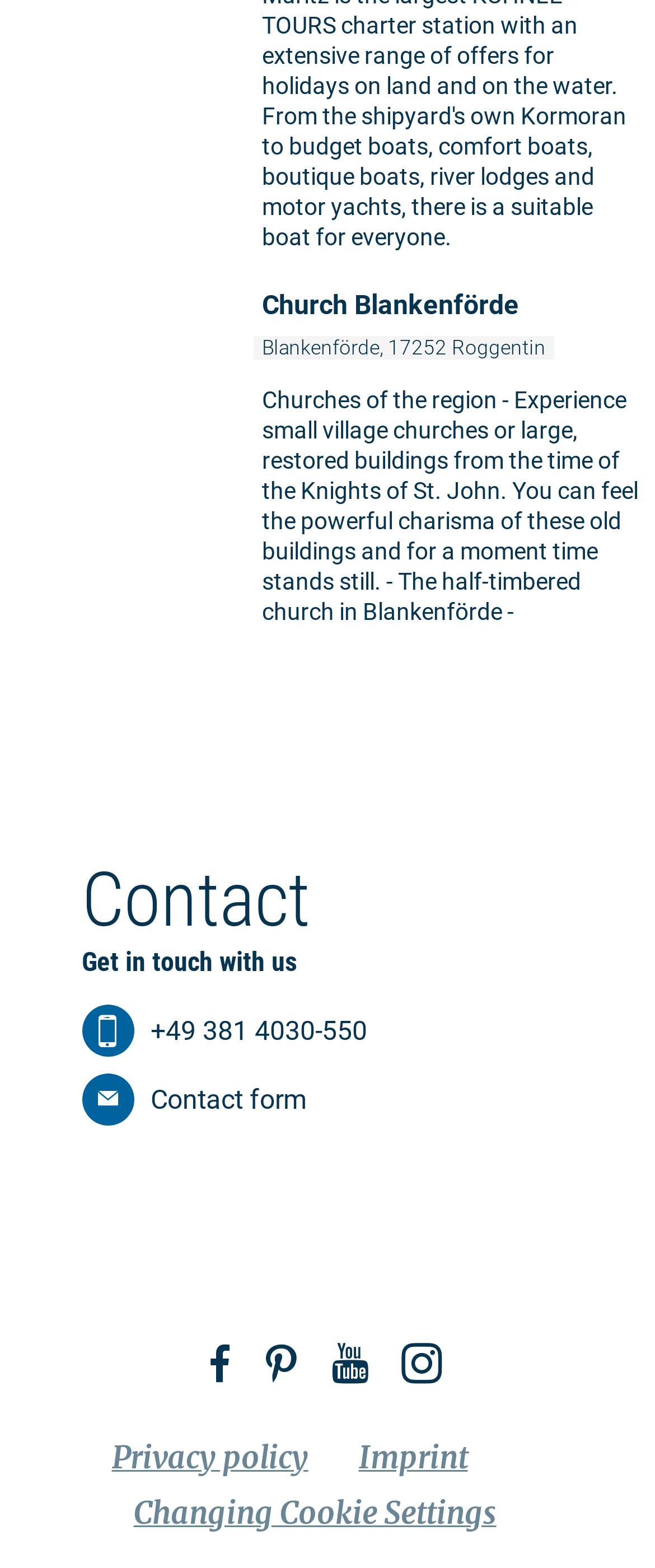Identify the bounding box coordinates of the section that should be clicked to achieve the task described: "Visit Mecklenburg-Vorpommern on Facebook".

[0.295, 0.873, 0.377, 0.883]